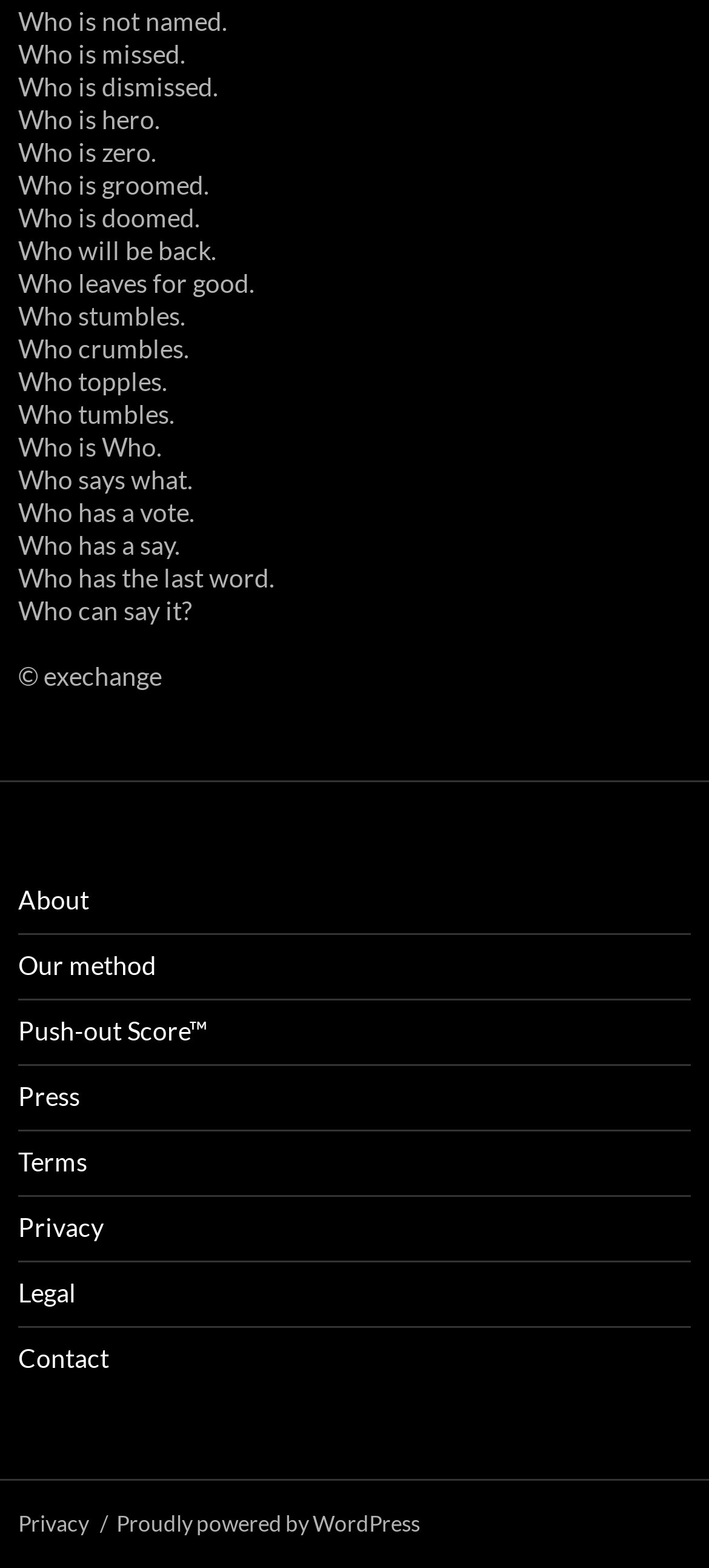Reply to the question with a brief word or phrase: What is the copyright information on the webpage?

exechange